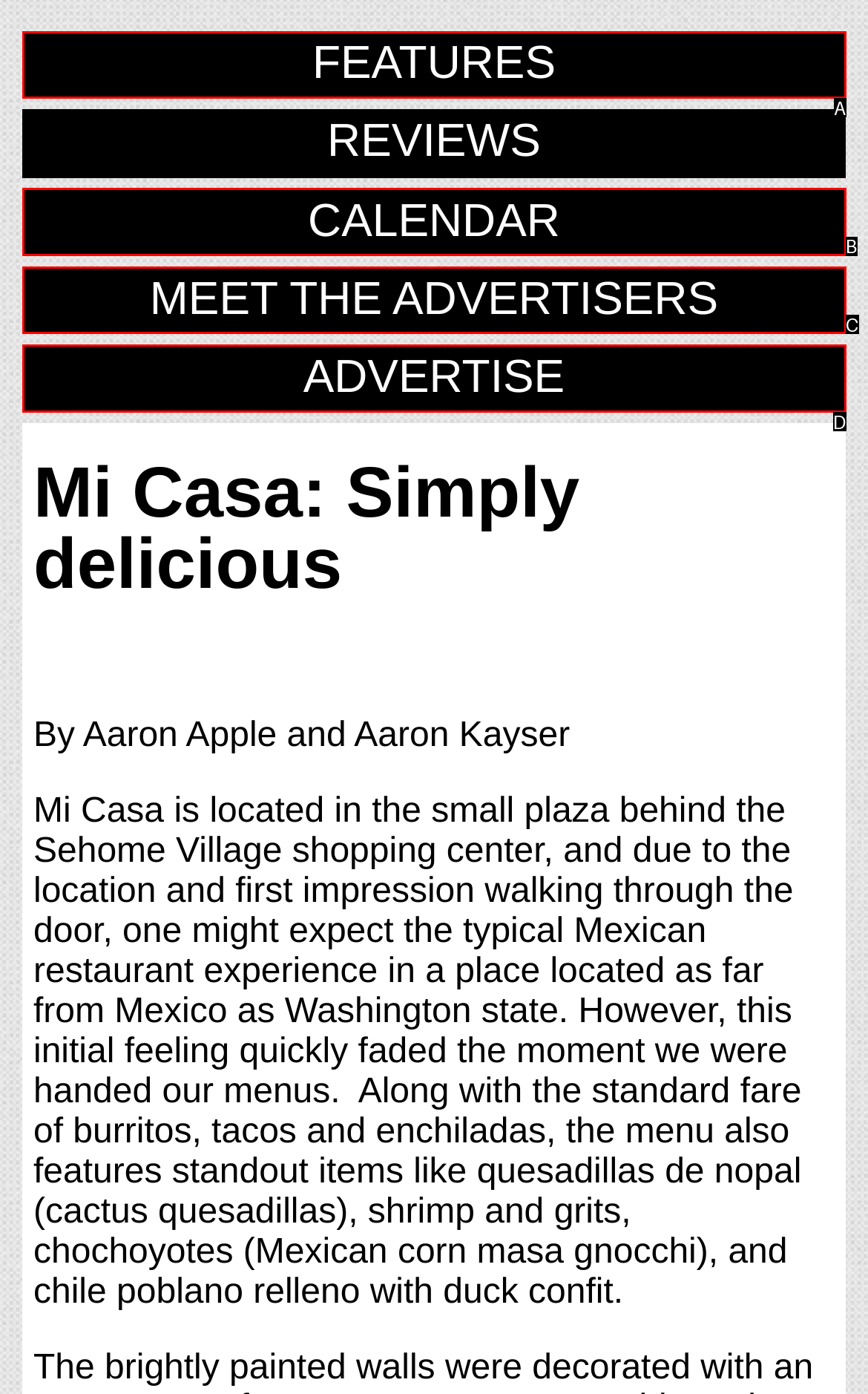Determine which option matches the description: ADVERTISE. Answer using the letter of the option.

D